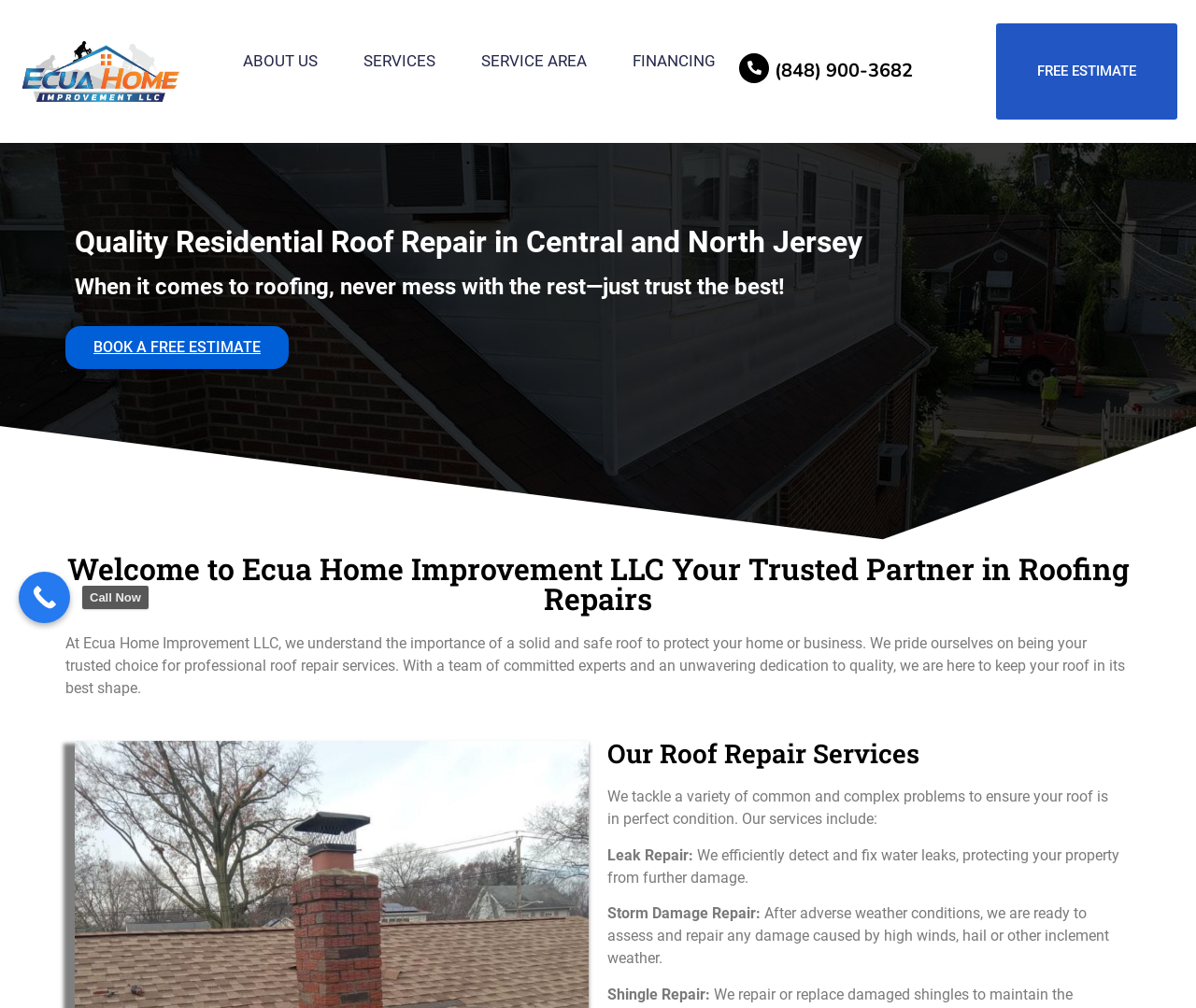Determine the bounding box coordinates for the area that should be clicked to carry out the following instruction: "Call the phone number".

[0.648, 0.051, 0.764, 0.089]